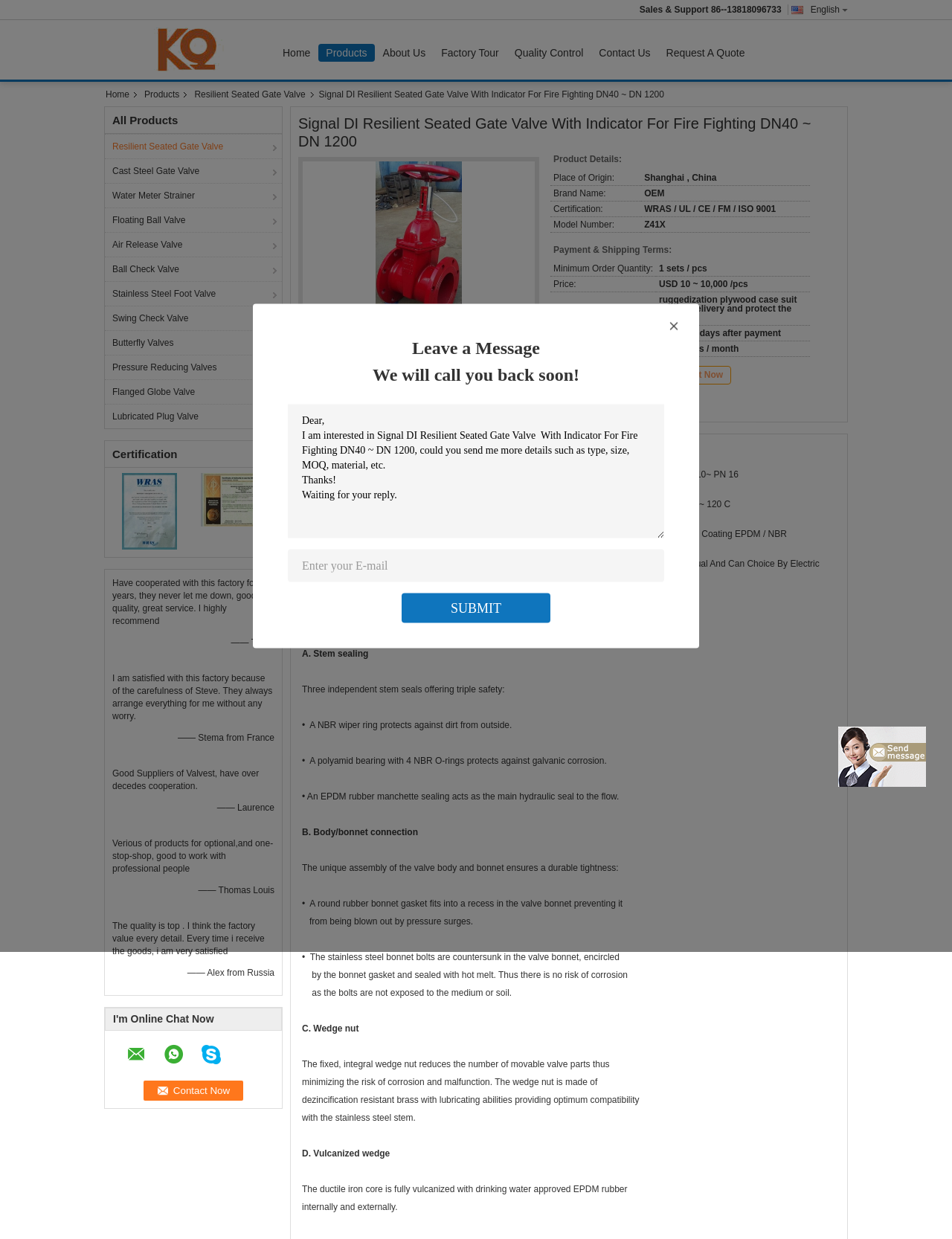Find the bounding box coordinates of the element to click in order to complete this instruction: "Click the 'Request A Quote' link". The bounding box coordinates must be four float numbers between 0 and 1, denoted as [left, top, right, bottom].

[0.692, 0.035, 0.79, 0.05]